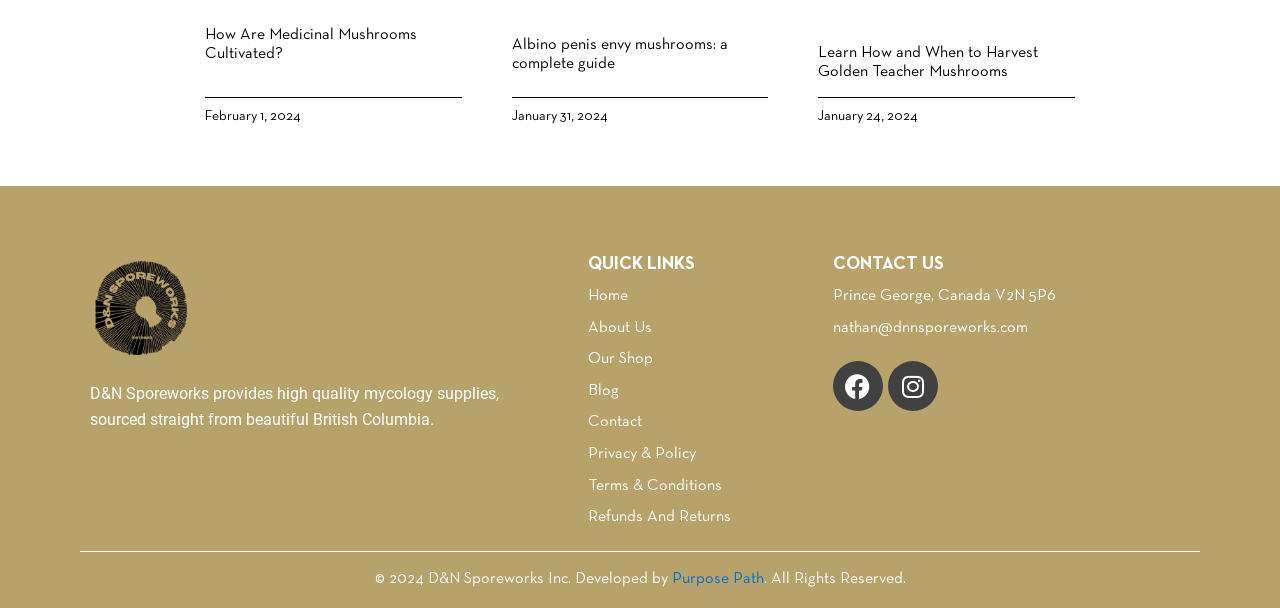Answer the following in one word or a short phrase: 
What is the year of copyright?

2024